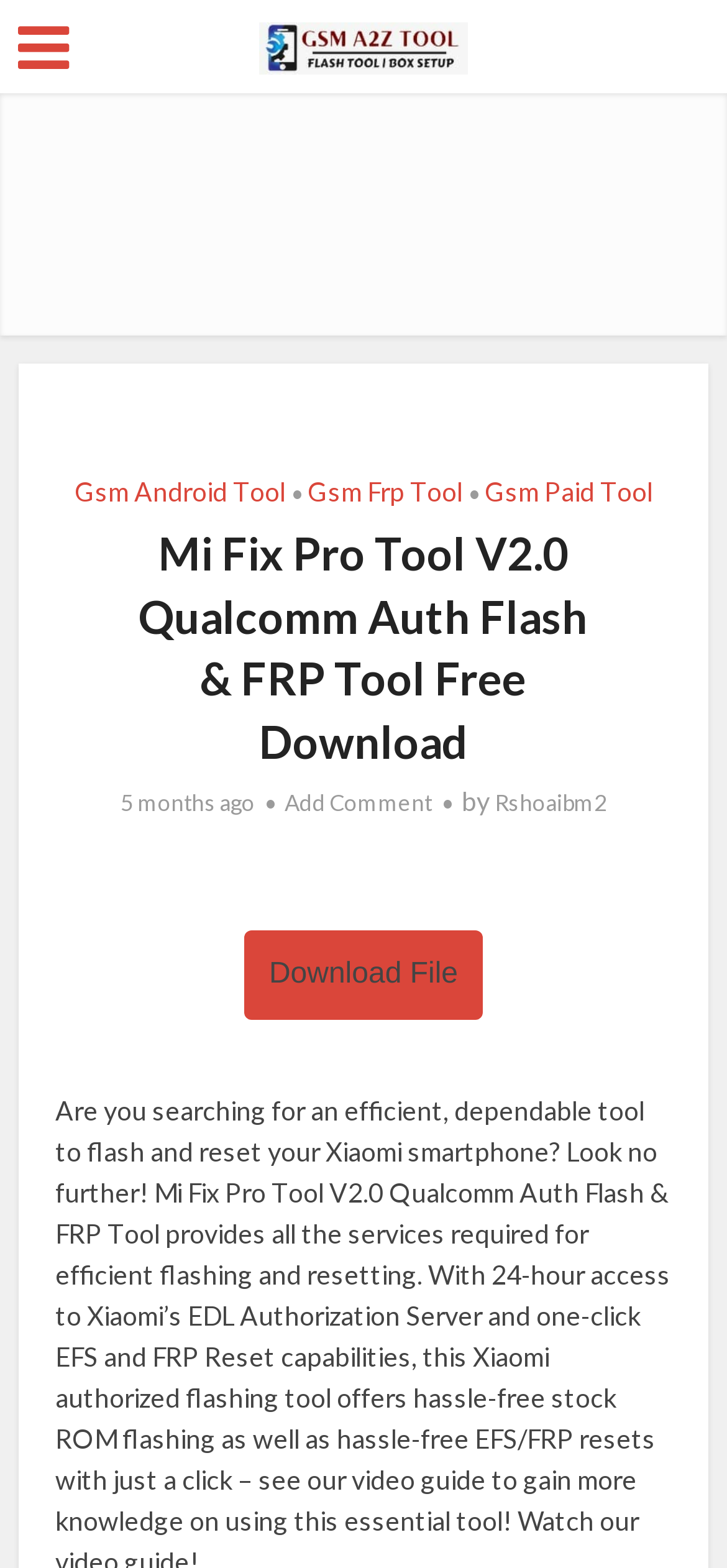Generate a thorough explanation of the webpage's elements.

The webpage is about Mi Fix Pro Tool V2.0, a free download for managing Xiaomi smartphones, flashing firmware, and solving FRP issues on Qualcomm devices. 

At the top left, there is a small icon represented by '\uf0c9'. To the right of this icon, there is a link to 'GSM ATOZ TOOL' accompanied by an image with the same name. 

Below these elements, there is a header section that spans almost the entire width of the page. Within this section, there are four links: 'Gsm Android Tool', 'Gsm Frp Tool', and 'Gsm Paid Tool', separated by bullet points. 

Below the links, there is a heading that repeats the title of the webpage. Underneath the heading, there is a section with text indicating that the content was posted '5 months ago', followed by a link to 'Add Comment' and the author's name, 'Rshoaibm2'. 

In the middle of the page, there is a prominent button labeled 'Download File', which is also a link. This button is likely the main call-to-action for users to download the Mi Fix Pro Tool V2.0.